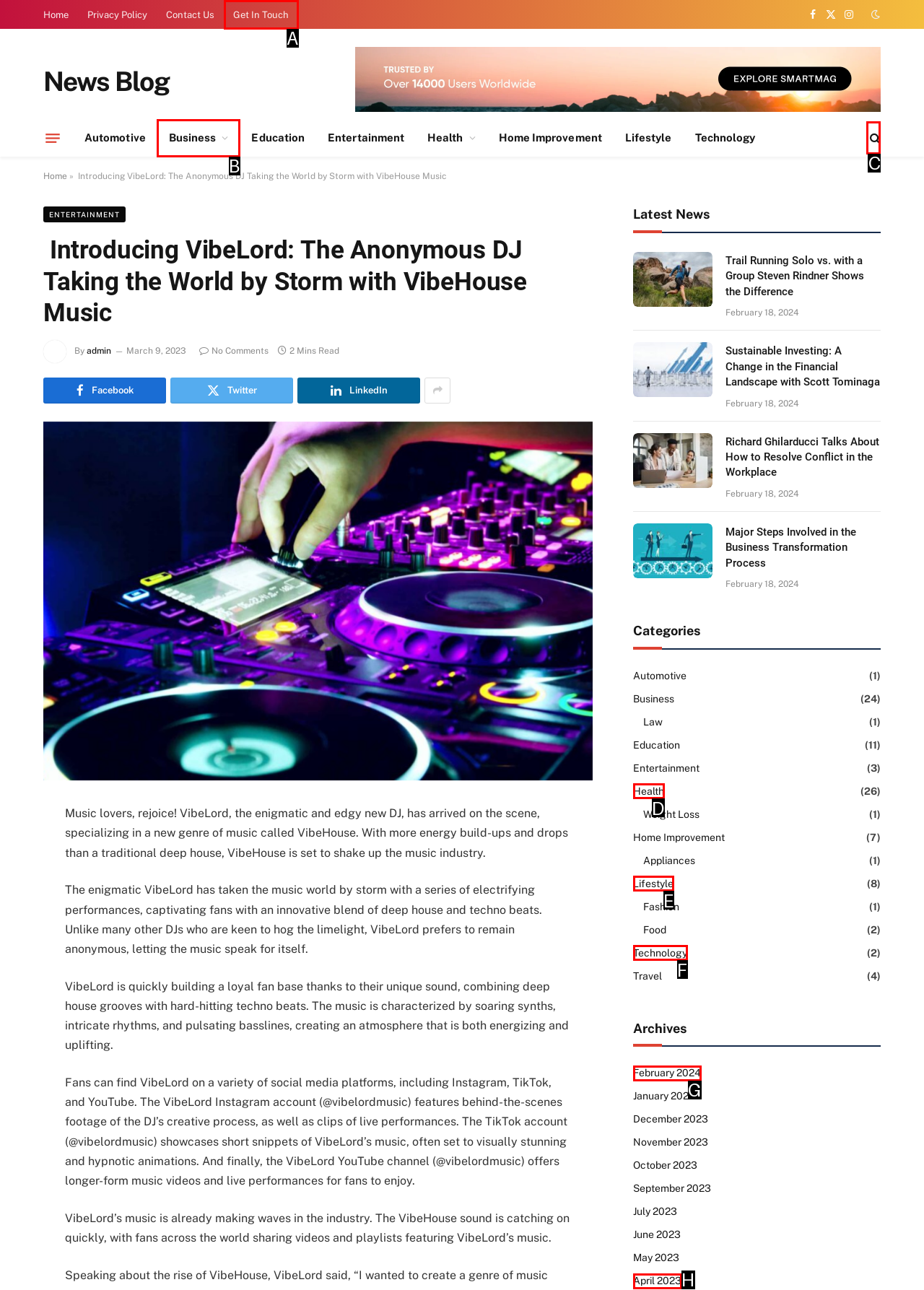Select the letter of the UI element that best matches: Business
Answer with the letter of the correct option directly.

B